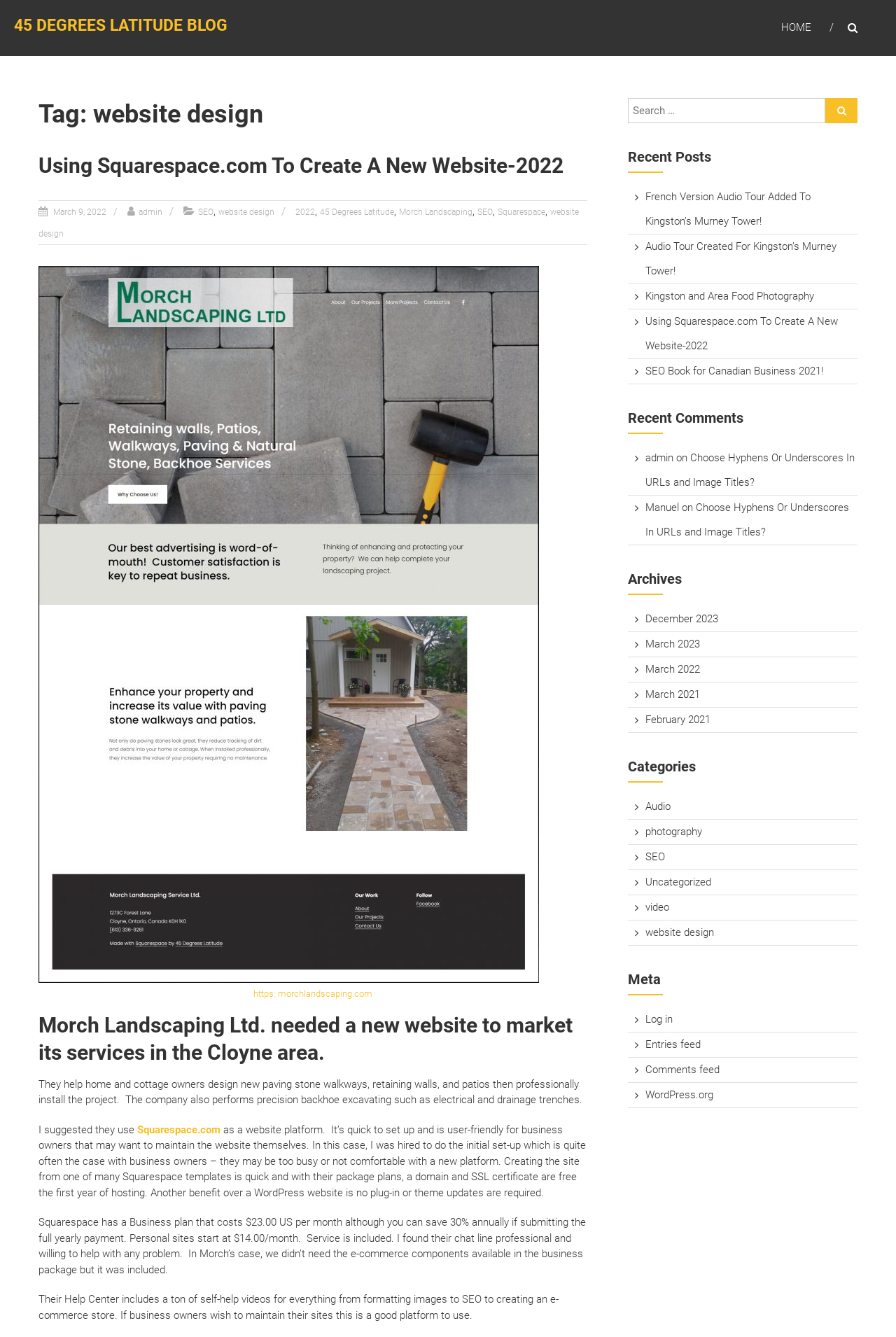Bounding box coordinates are specified in the format (top-left x, top-left y, bottom-right x, bottom-right y). All values are floating point numbers bounded between 0 and 1. Please provide the bounding box coordinate of the region this sentence describes: March 2022

[0.721, 0.496, 0.782, 0.505]